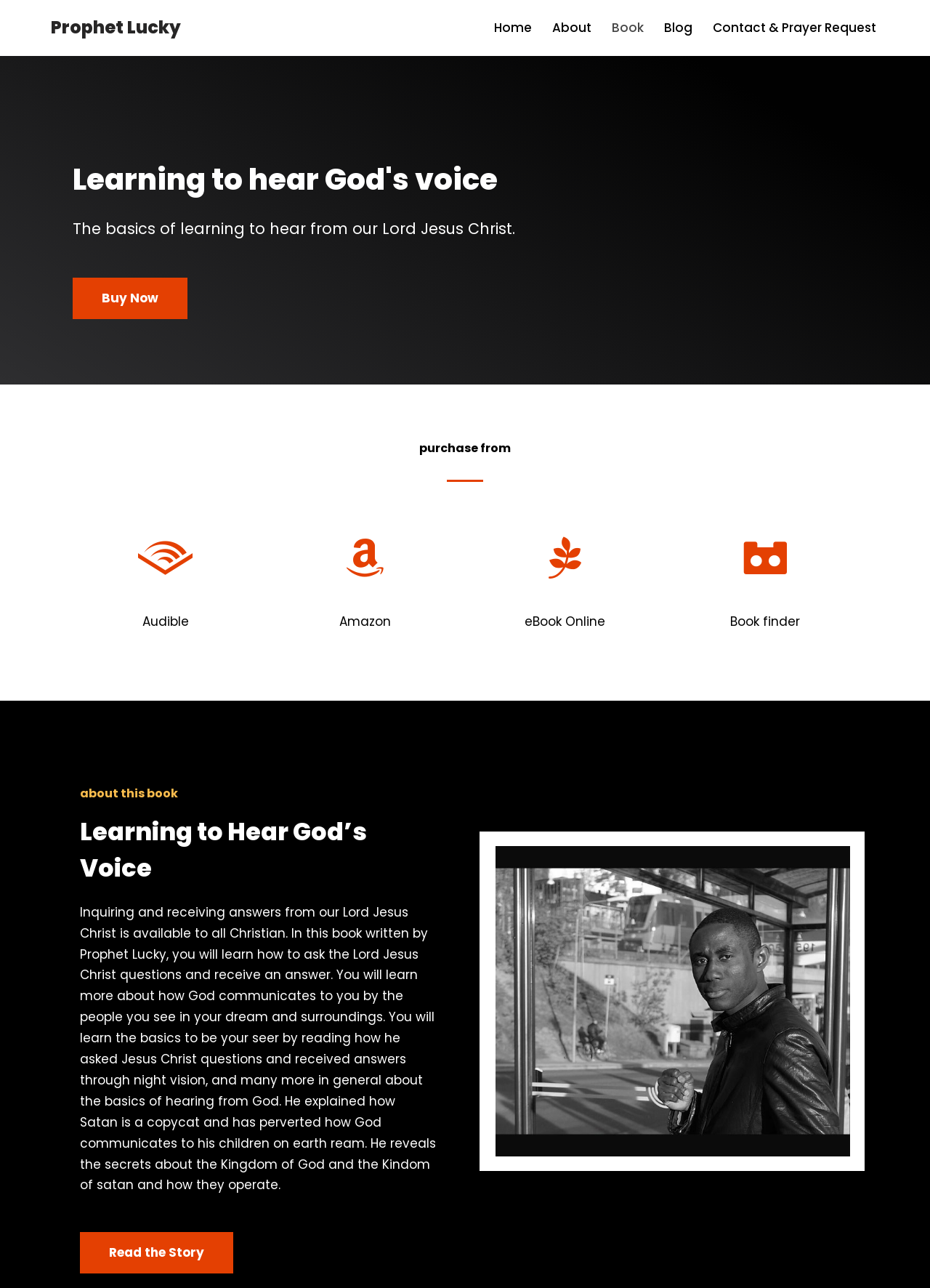Provide the bounding box coordinates, formatted as (top-left x, top-left y, bottom-right x, bottom-right y), with all values being floating point numbers between 0 and 1. Identify the bounding box of the UI element that matches the description: Blog

[0.714, 0.014, 0.745, 0.03]